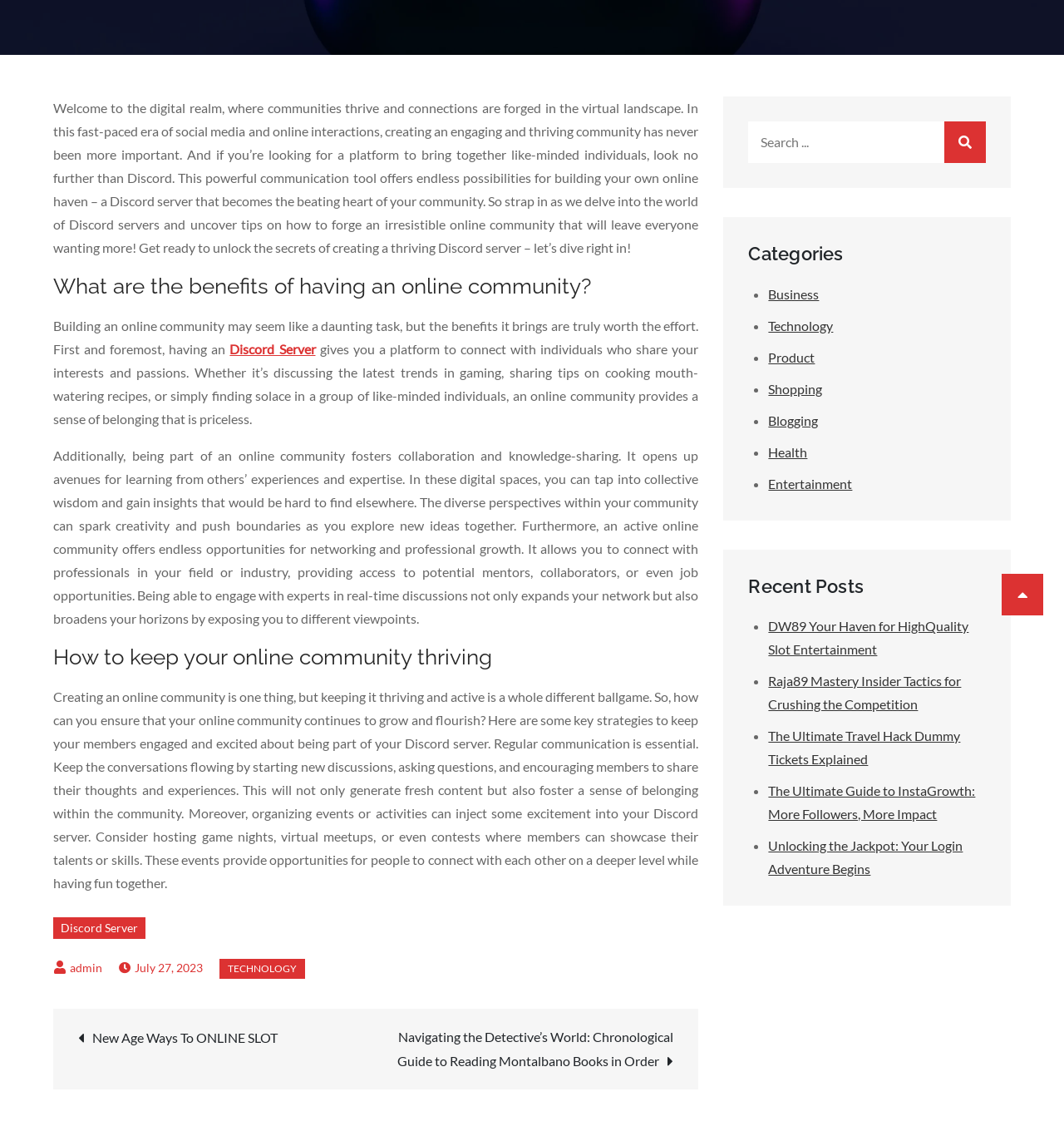Bounding box coordinates must be specified in the format (top-left x, top-left y, bottom-right x, bottom-right y). All values should be floating point numbers between 0 and 1. What are the bounding box coordinates of the UI element described as: Discord Server

[0.05, 0.811, 0.137, 0.83]